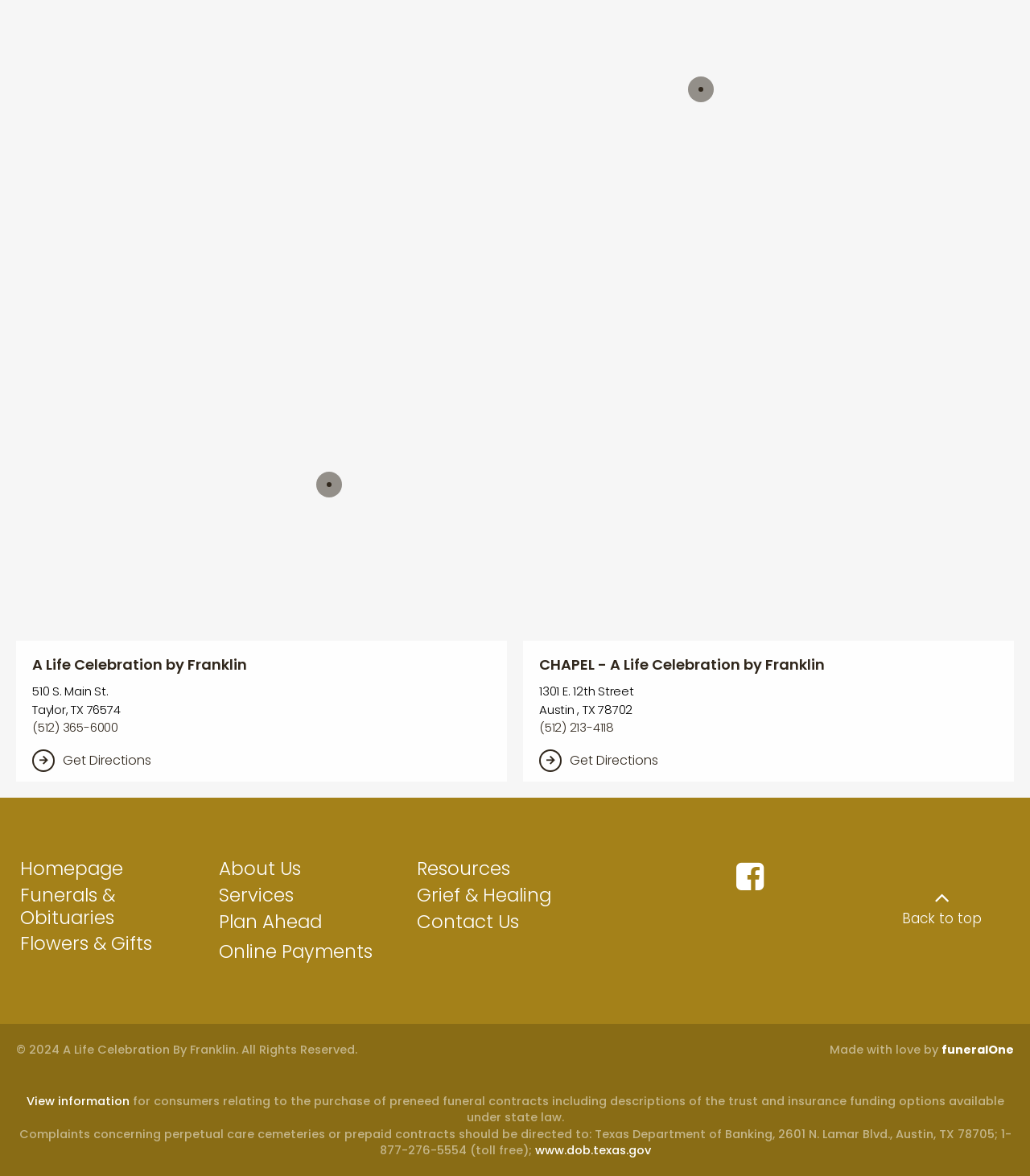Respond with a single word or phrase to the following question: What is the address of the chapel?

1301 E. 12th Street